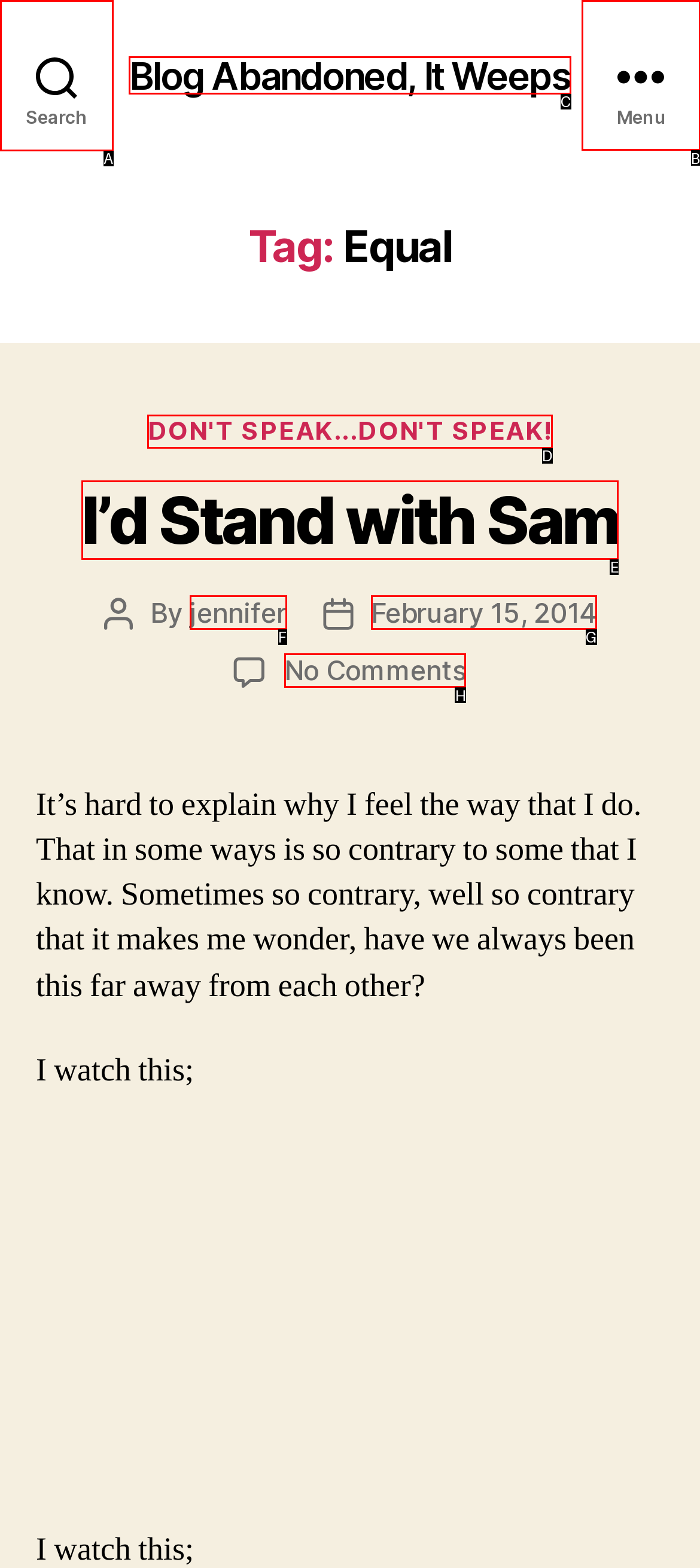Identify the correct UI element to click to achieve the task: Click on 'Next Lohi Creations: The Nigerian-Canadian Cooking Sensation'.
Answer with the letter of the appropriate option from the choices given.

None